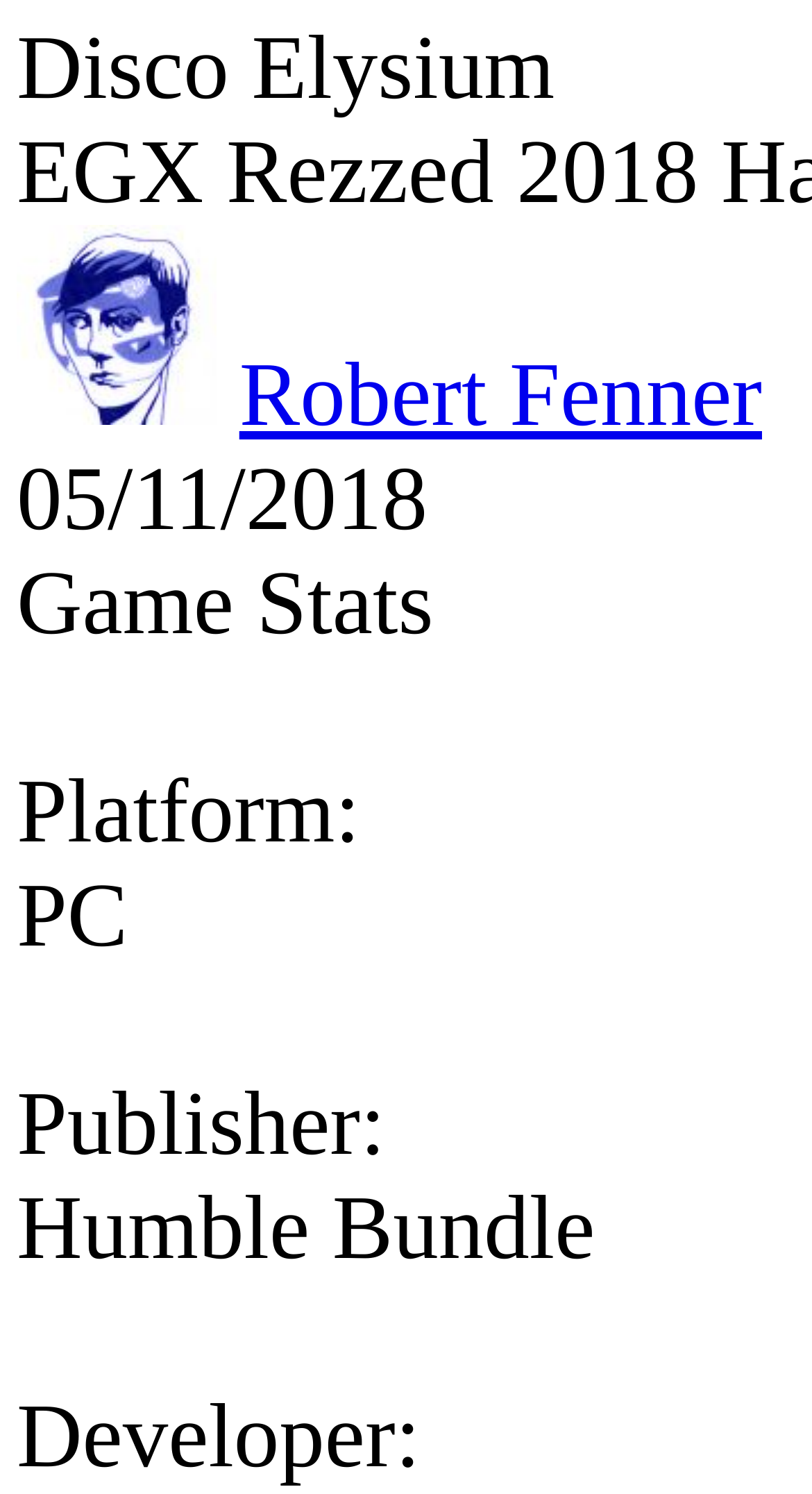Create a detailed description of the webpage's content and layout.

The webpage is a preview of the game "Disco Elysium" on RPGFan. At the top left, there is a link to the author "Robert Fenner" accompanied by a small image of the author. Below this, there is a second link to the author, taking up most of the width of the page. 

To the right of the first author link, there is a date "05/11/2018" displayed. Below the date, there is a section labeled "Game Stats". Under this label, there are three key-value pairs: "Platform:" with the value "PC", "Publisher:" with the value "Humble Bundle", and "Developer:" with no value specified. These pairs are arranged vertically, with the labels on the left and the values on the right.